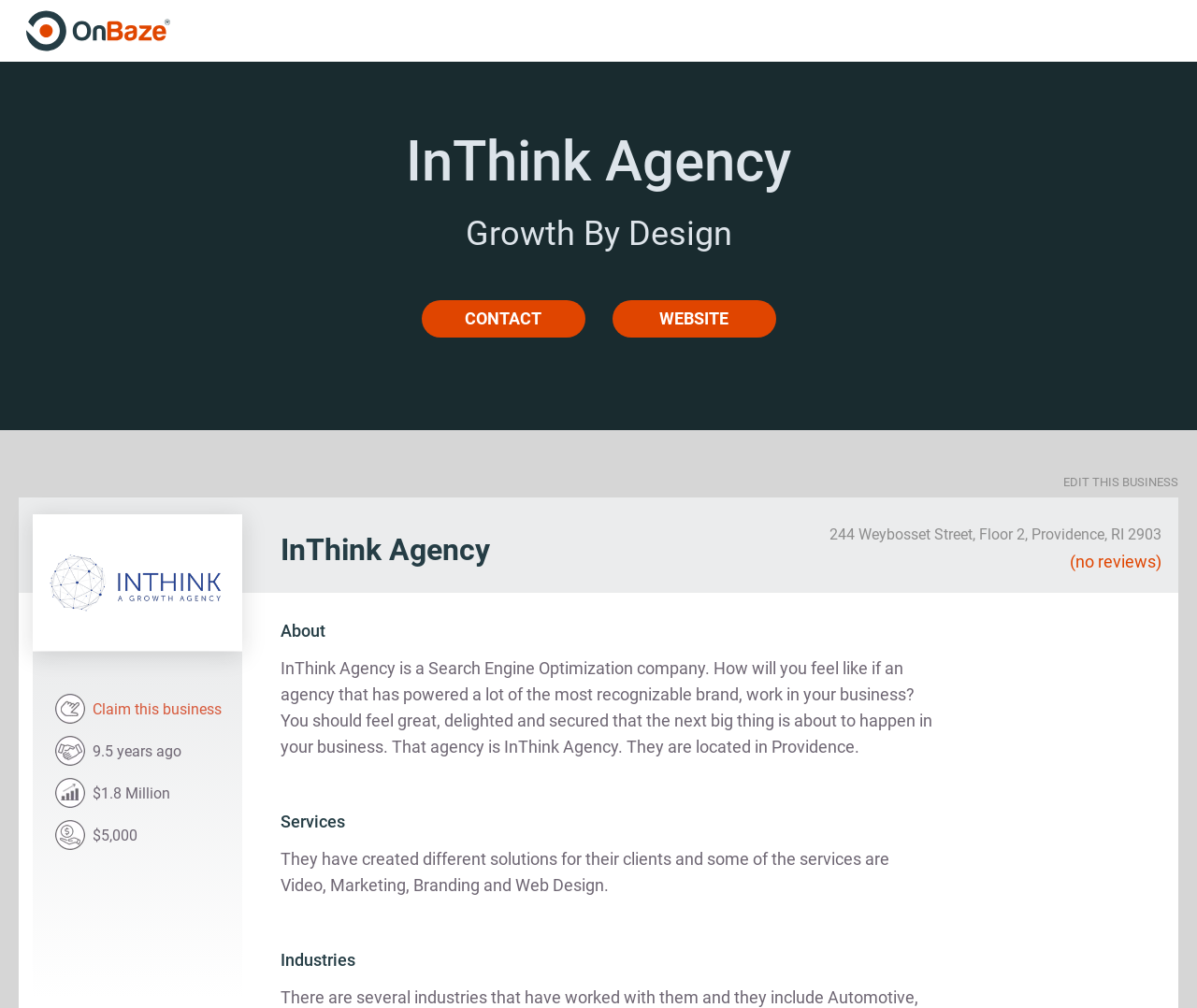What is the address of the agency?
Look at the screenshot and respond with one word or a short phrase.

244 Weybosset Street, Floor 2, Providence, RI 2903